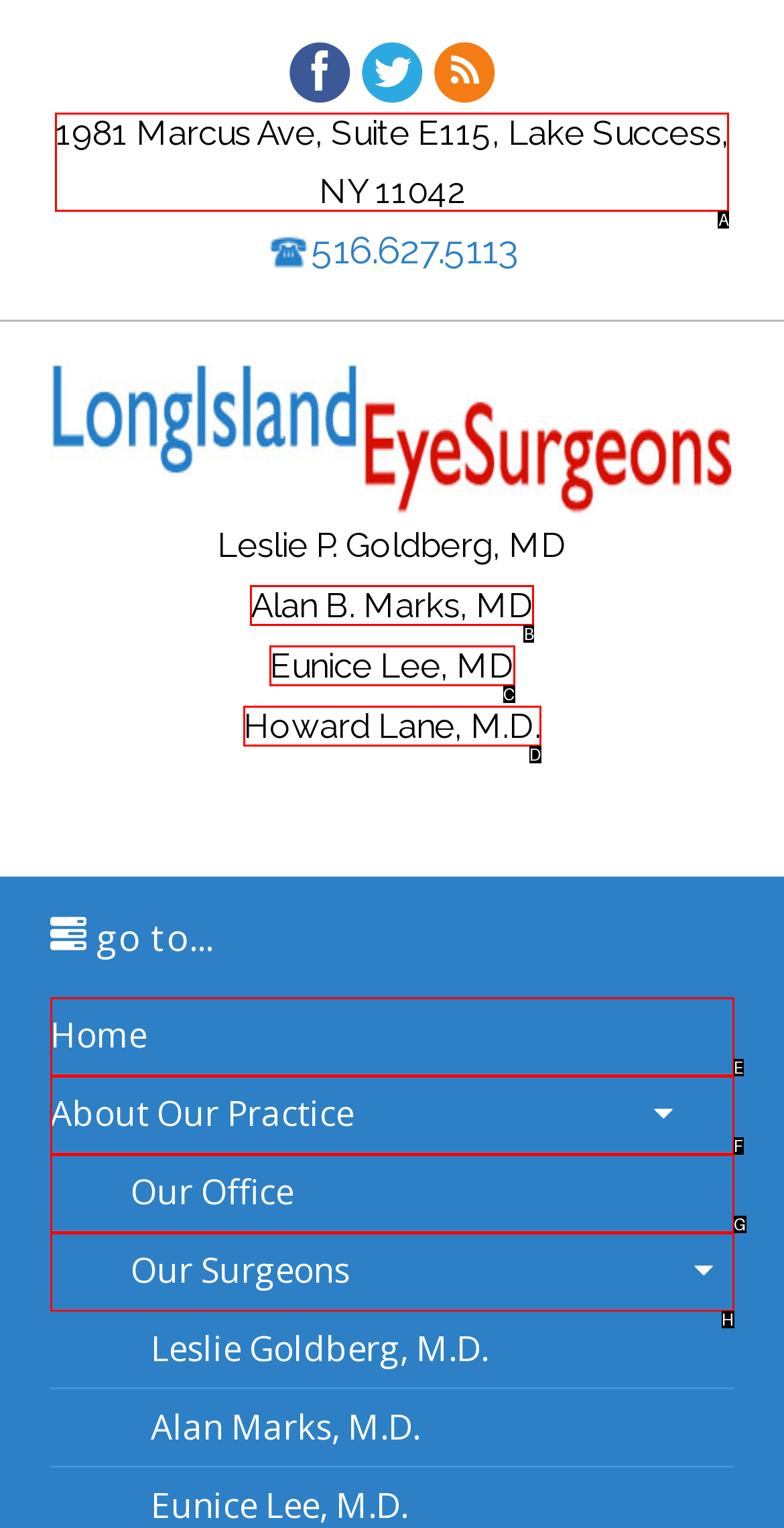Determine the HTML element that best matches this description: alt="Digital Marketing Support" from the given choices. Respond with the corresponding letter.

None